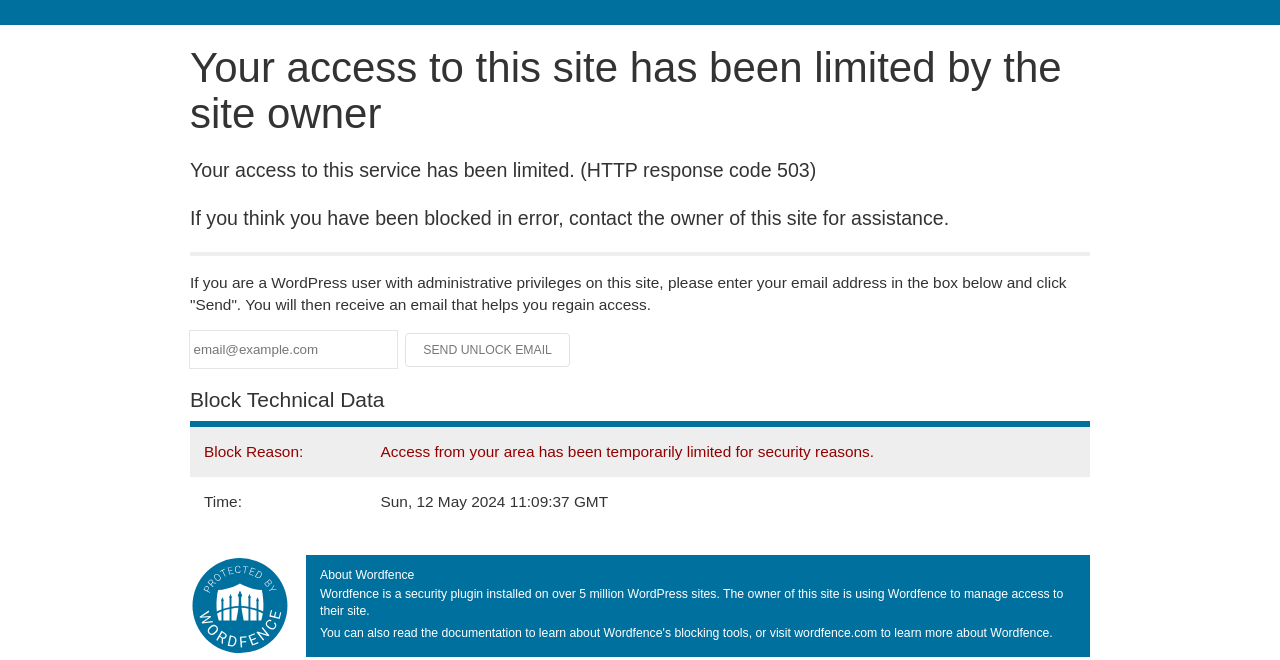Describe the webpage meticulously, covering all significant aspects.

This webpage appears to be a blocked access page, indicating that the user's access to the site has been limited by the site owner. At the top of the page, there is a heading that states "Your access to this site has been limited by the site owner". Below this heading, there are three paragraphs of text explaining the reason for the block, how to regain access, and what to do if you are a WordPress user with administrative privileges.

Below these paragraphs, there is a horizontal separator line, followed by a section where users can enter their email address to receive an unlock email. This section includes a textbox to input the email address, a static text element with a placeholder email address, and a "Send Unlock Email" button.

Further down the page, there is a section titled "Block Technical Data", which includes a table with two rows. The first row displays the block reason, stating that access from the user's area has been temporarily limited for security reasons. The second row displays the time of the block.

At the bottom of the page, there is an image, followed by a heading that says "About Wordfence" and a paragraph of text describing Wordfence as a security plugin installed on over 5 million WordPress sites.